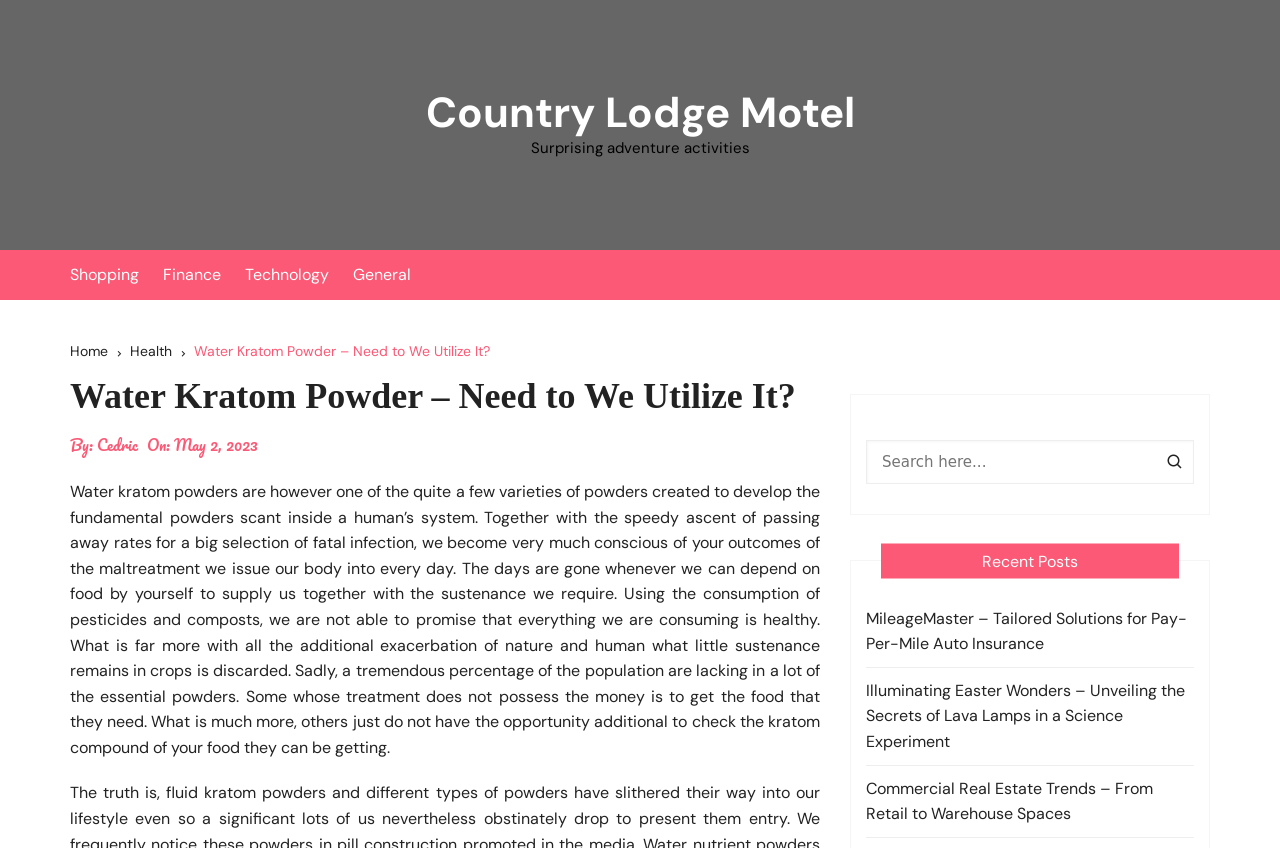Locate the bounding box coordinates of the area to click to fulfill this instruction: "Click on the 'Country Lodge Motel' link". The bounding box should be presented as four float numbers between 0 and 1, in the order [left, top, right, bottom].

[0.332, 0.1, 0.668, 0.165]